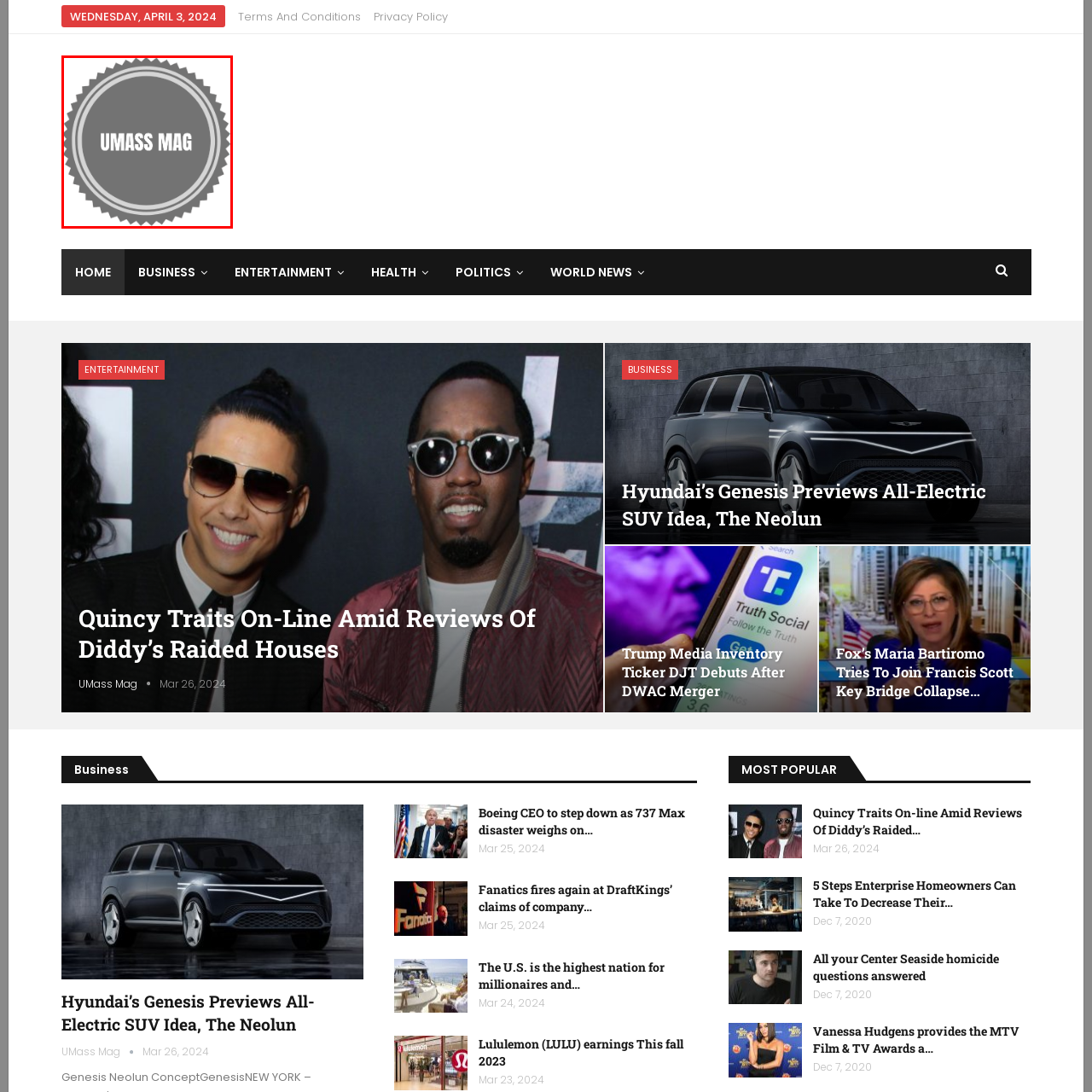Deliver a detailed explanation of the elements found in the red-marked area of the image.

The image features a circular seal or badge design prominently displaying the text "UMASS MAG" in bold white letters against a dark gray background. The seal is bordered with a decorative edge, giving it a distinctive and authoritative appearance. This design likely represents the branding for UMass Magazine, emphasizing its identity and creating a visual focal point that conveys professionalism and authenticity. The overall look is clean and modern, ideal for a publication focused on delivering insightful content to its readers.